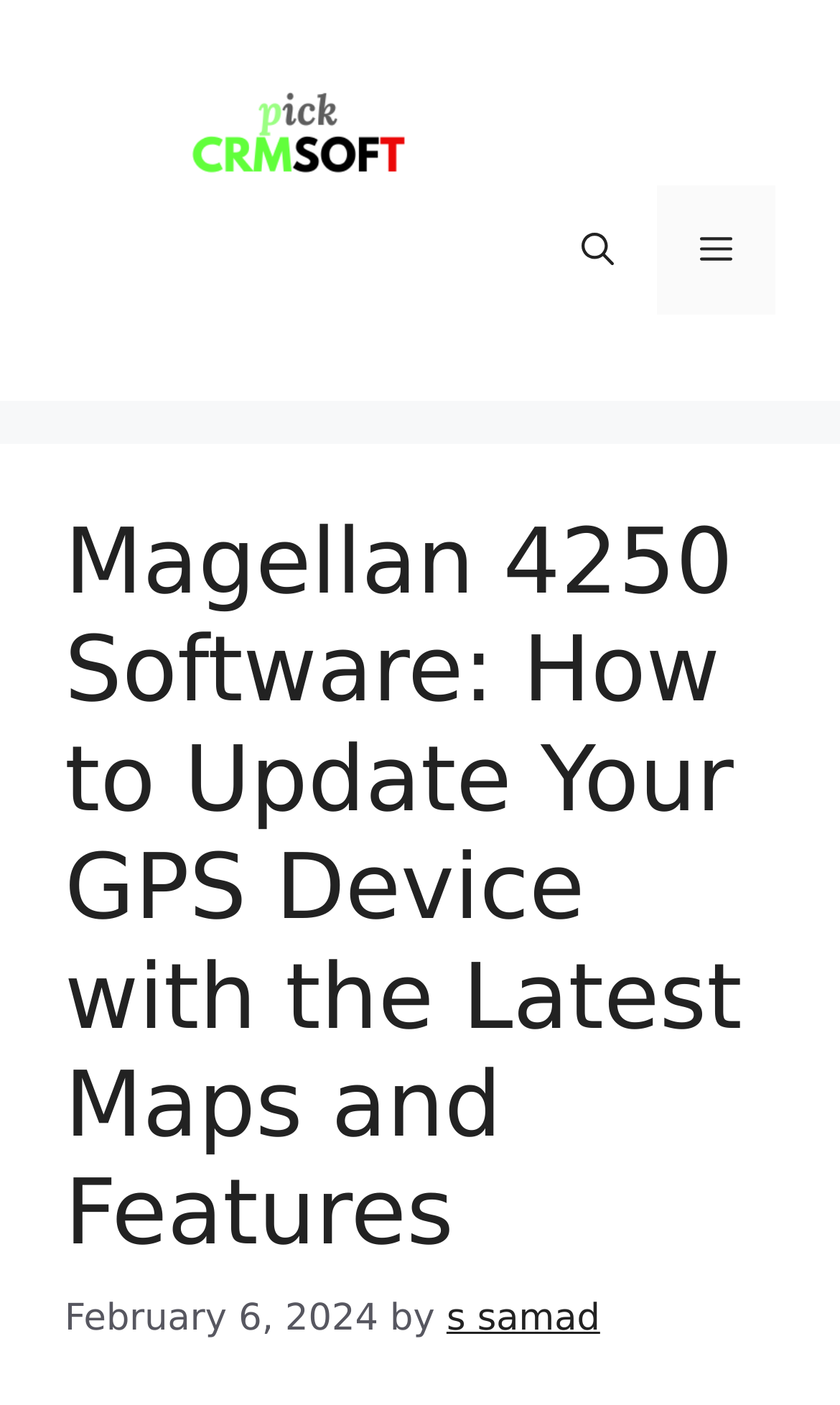Identify the main title of the webpage and generate its text content.

Magellan 4250 Software: How to Update Your GPS Device with the Latest Maps and Features